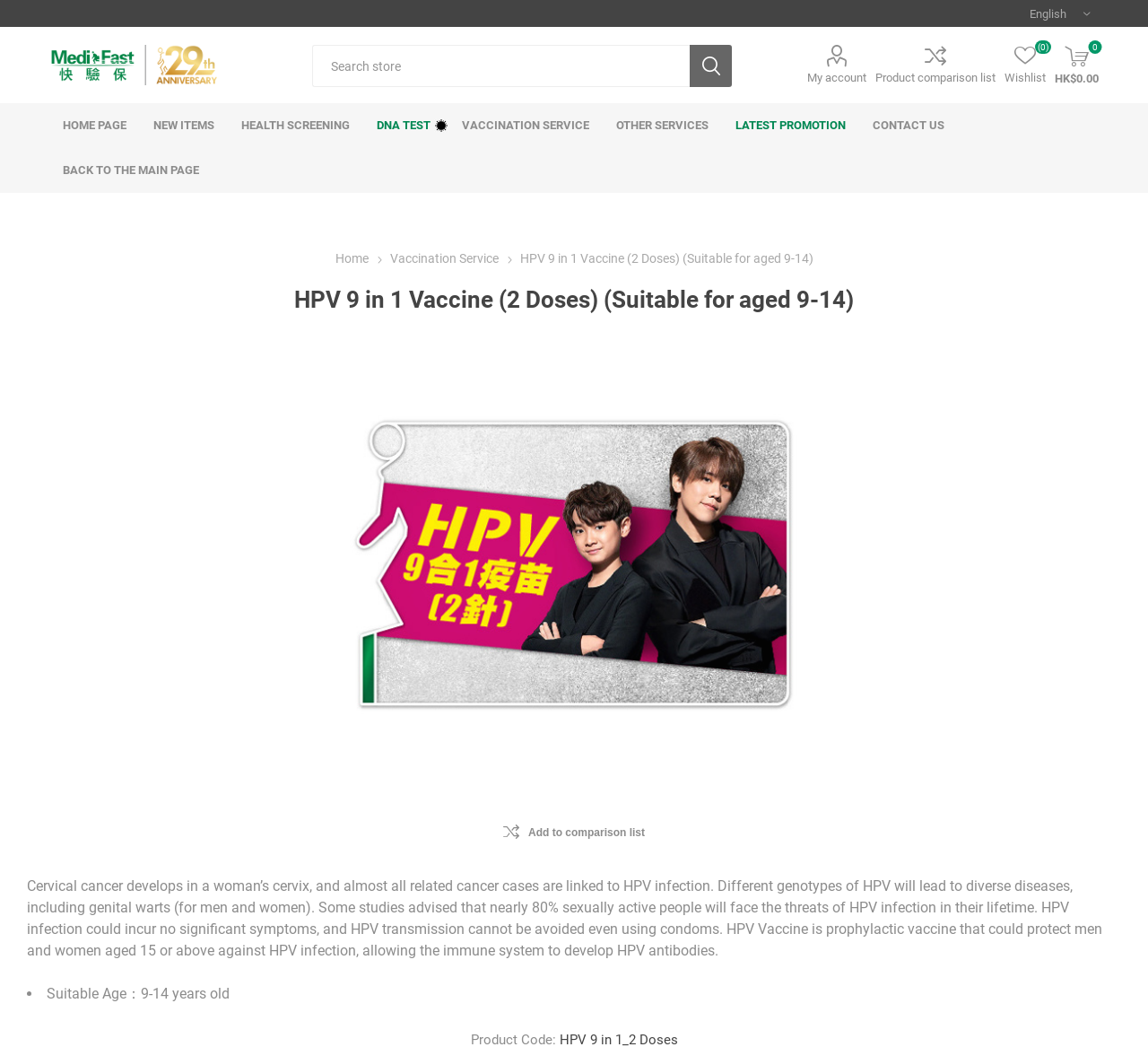Identify the bounding box coordinates of the part that should be clicked to carry out this instruction: "Add to comparison list".

[0.438, 0.787, 0.562, 0.802]